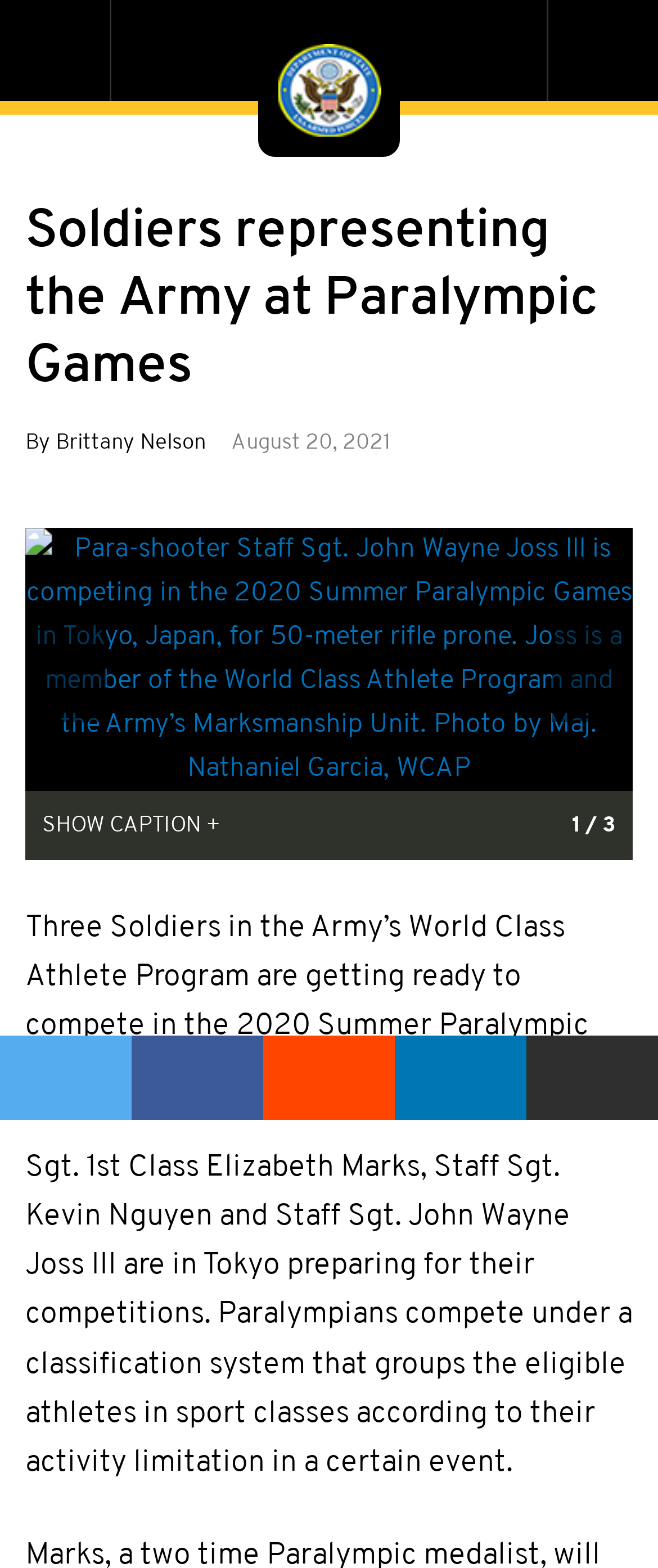What is the date range of the 2020 Summer Paralympic Games?
Carefully examine the image and provide a detailed answer to the question.

I found the answer by reading the text in the article, which states 'Three Soldiers in the Army’s World Class Athlete Program are getting ready to compete in the 2020 Summer Paralympic Games Aug. 24 to Sept. 4 in Tokyo, Japan.'